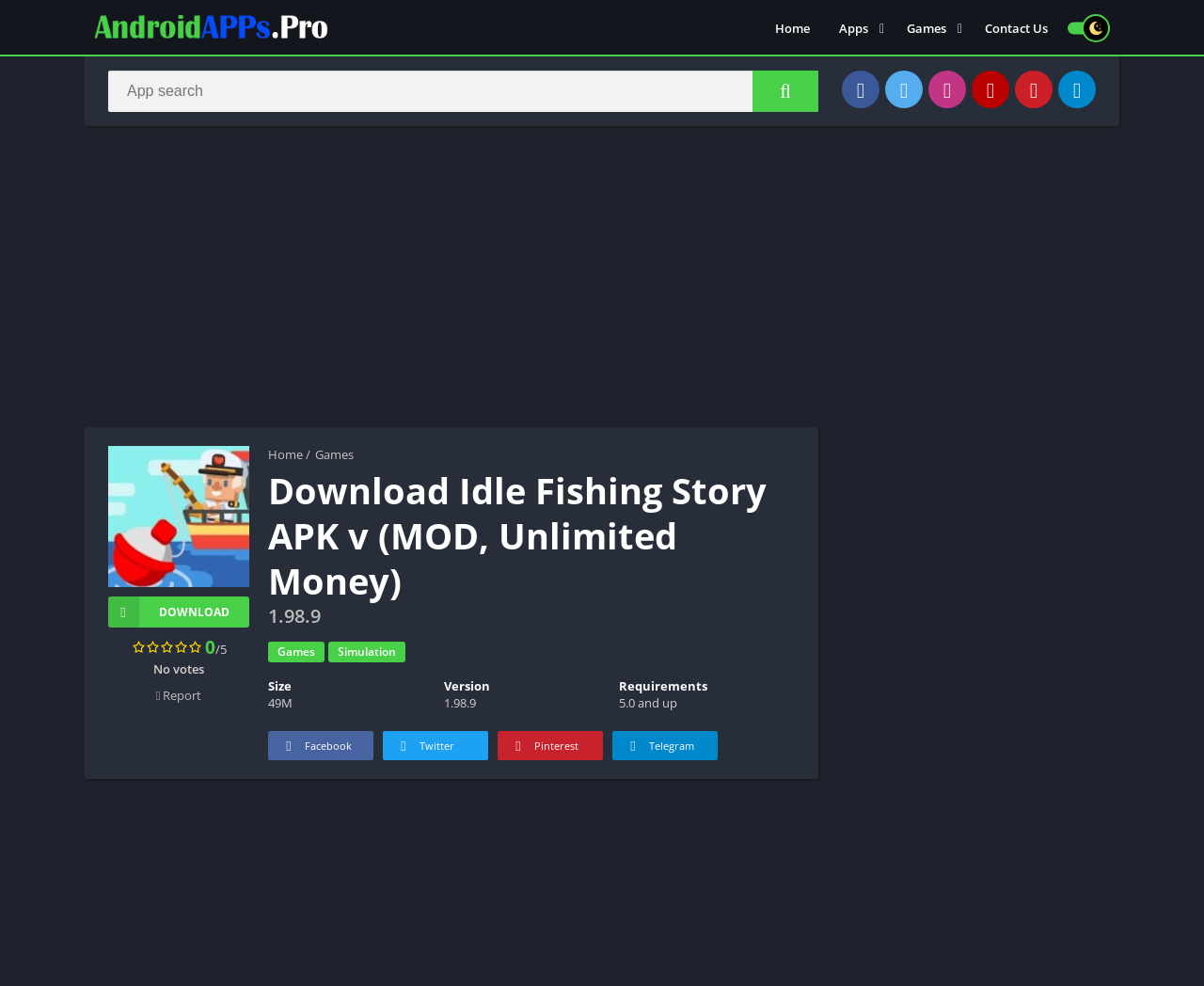Please specify the coordinates of the bounding box for the element that should be clicked to carry out this instruction: "Search for an app". The coordinates must be four float numbers between 0 and 1, formatted as [left, top, right, bottom].

[0.09, 0.072, 0.68, 0.114]